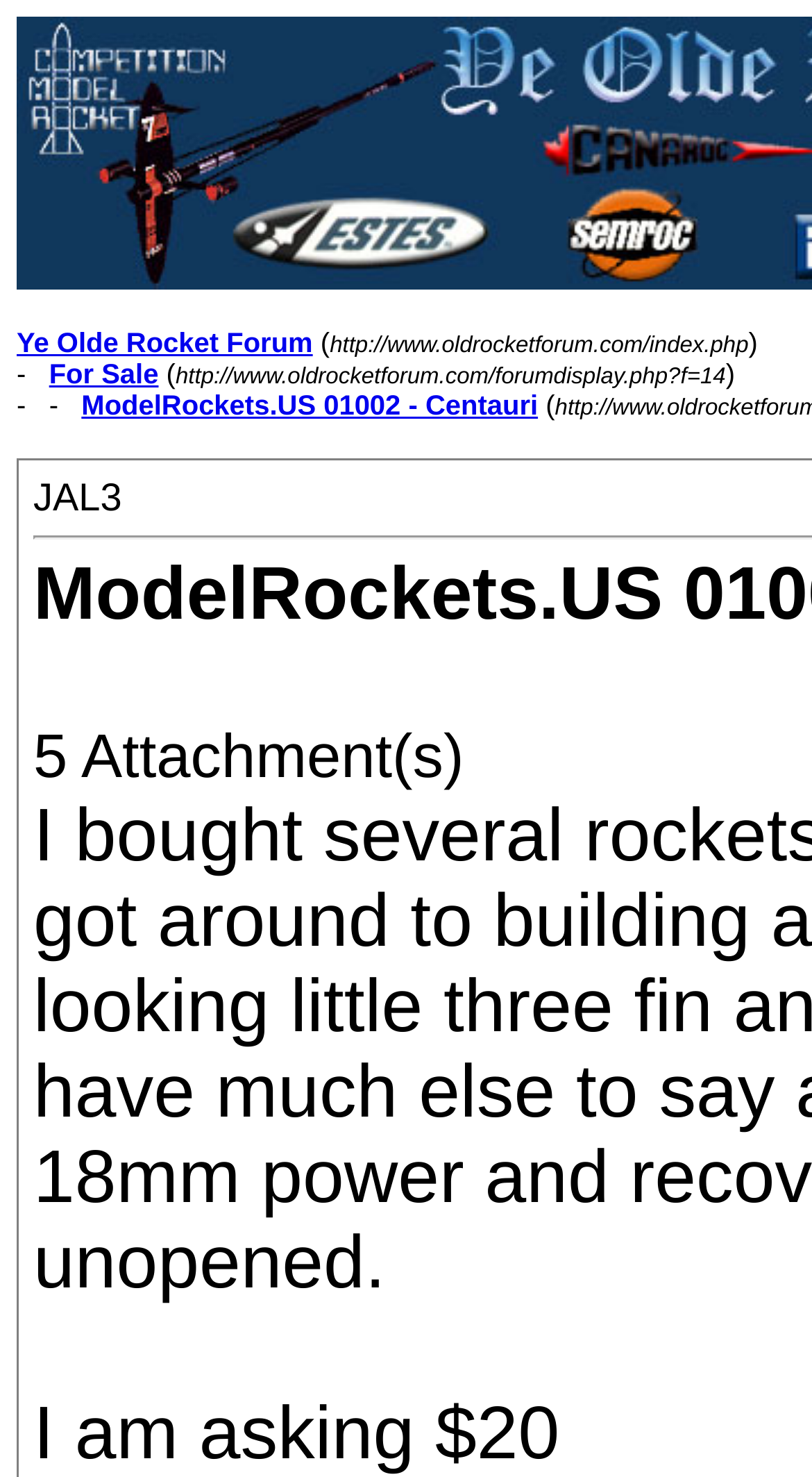What is the name of the category where the item is for sale?
Please interpret the details in the image and answer the question thoroughly.

I found the answer by looking at the link 'For Sale' which is located next to the text 'http://www.oldrocketforum.com/forumdisplay.php?f=14'.